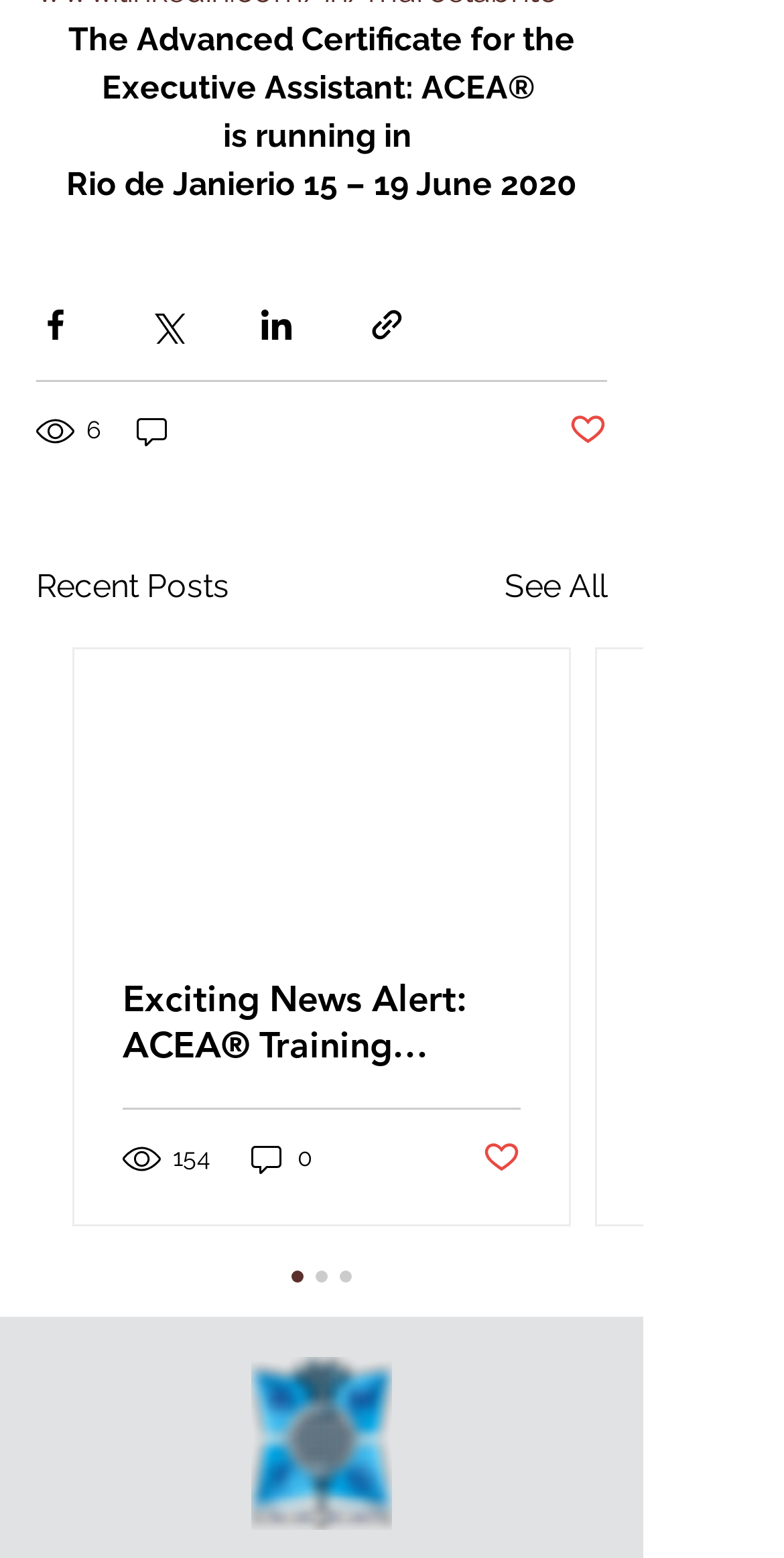Respond to the following question using a concise word or phrase: 
What is the location of the ACEA event?

Rio de Janeiro